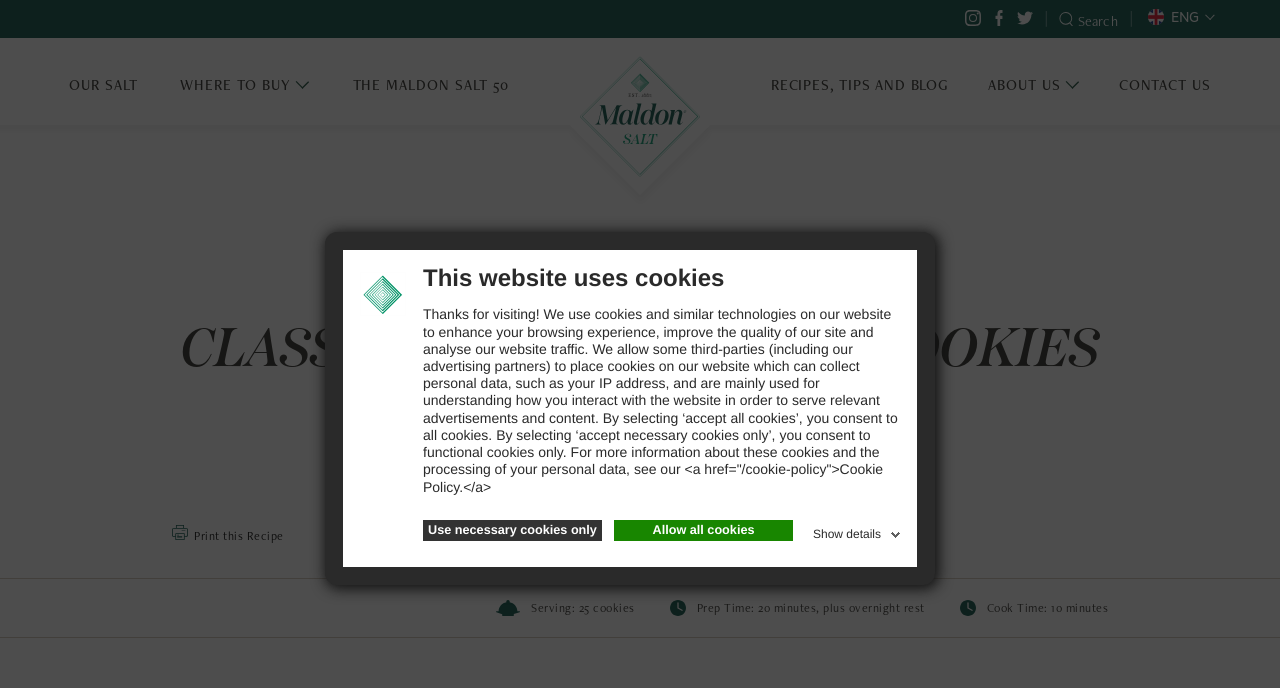Determine the bounding box coordinates for the area that should be clicked to carry out the following instruction: "View RECIPES, TIPS AND BLOG".

[0.598, 0.055, 0.746, 0.181]